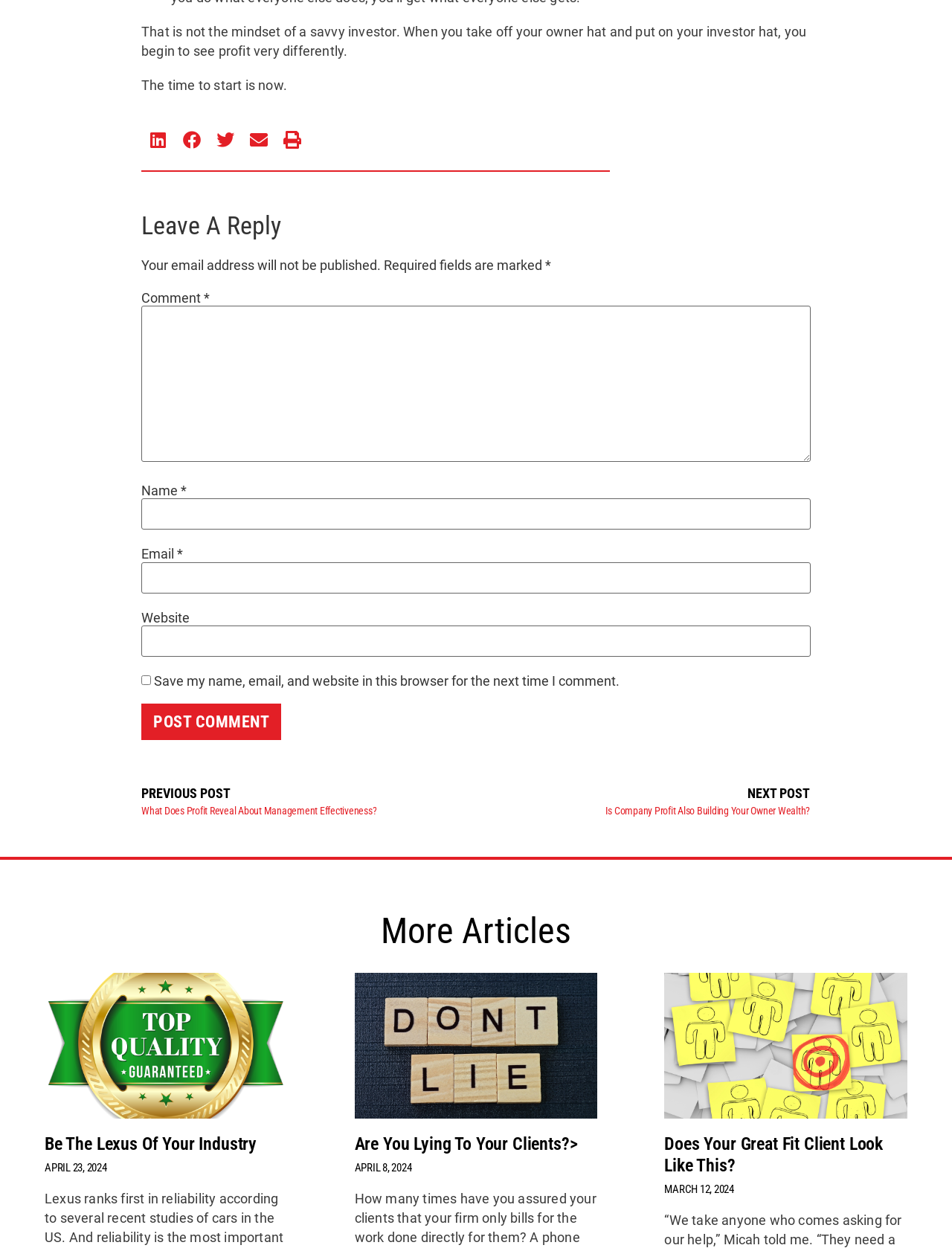What is the label of the first textbox?
Please provide a comprehensive answer to the question based on the webpage screenshot.

I looked at the textboxes and their corresponding labels. The first textbox has a label 'Comment' next to it, which is indicated by the StaticText element with the text 'Comment'.